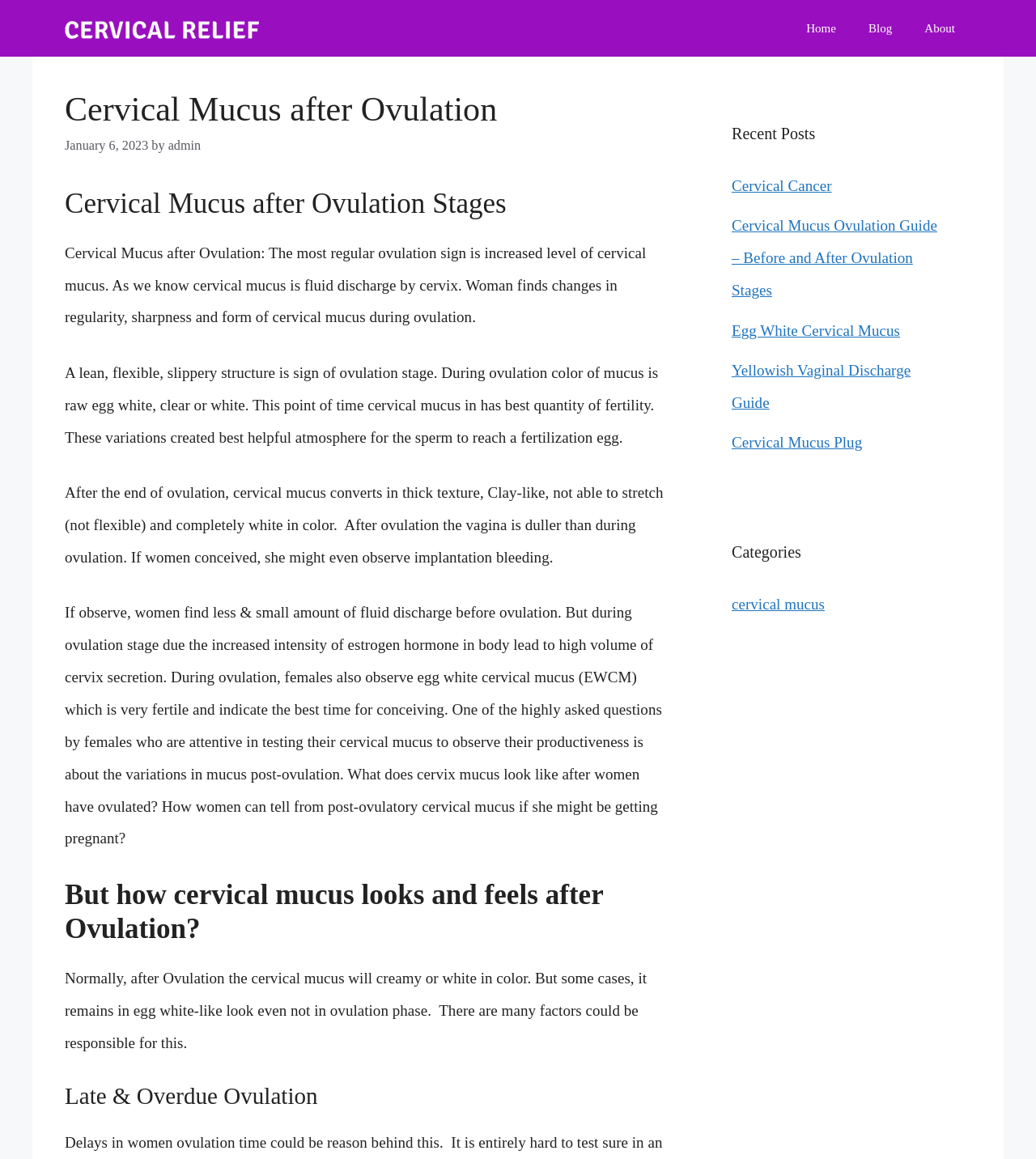Generate a comprehensive description of the webpage content.

The webpage is about cervical mucus after ovulation, with a focus on the different stages and characteristics of cervical mucus during ovulation. At the top of the page, there is a banner with a link to the "Cervical Relief" website, accompanied by an image. Below the banner, there is a navigation menu with links to "Home", "Blog", and "About".

The main content of the page is divided into sections, with headings and paragraphs of text. The first section has a heading "Cervical Mucus after Ovulation" and a subheading "Cervical Mucus after Ovulation Stages". The text in this section explains that cervical mucus is a fluid discharge from the cervix and that it changes during ovulation, becoming more regular, sharp, and fertile.

The next section has a heading "Cervical Mucus after Ovulation Stages" and describes the different characteristics of cervical mucus during ovulation, including its color, texture, and quantity. The text explains that during ovulation, cervical mucus is clear or white, slippery, and fertile, and that it changes after ovulation, becoming thicker and less fertile.

The page also has a section with a heading "But how cervical mucus looks and feels after Ovulation?" which discusses the characteristics of cervical mucus after ovulation, including its color and texture. There is also a section with a heading "Late & Overdue Ovulation" which appears to discuss the implications of late or overdue ovulation on cervical mucus.

On the right-hand side of the page, there are two complementary sections. The first section has a heading "Recent Posts" and lists several links to related articles, including "Cervical Cancer", "Cervical Mucus Ovulation Guide", and "Egg White Cervical Mucus". The second section has a heading "Categories" and lists a link to the "cervical mucus" category.

Overall, the webpage provides detailed information about cervical mucus during ovulation, including its characteristics, changes, and implications for fertility.